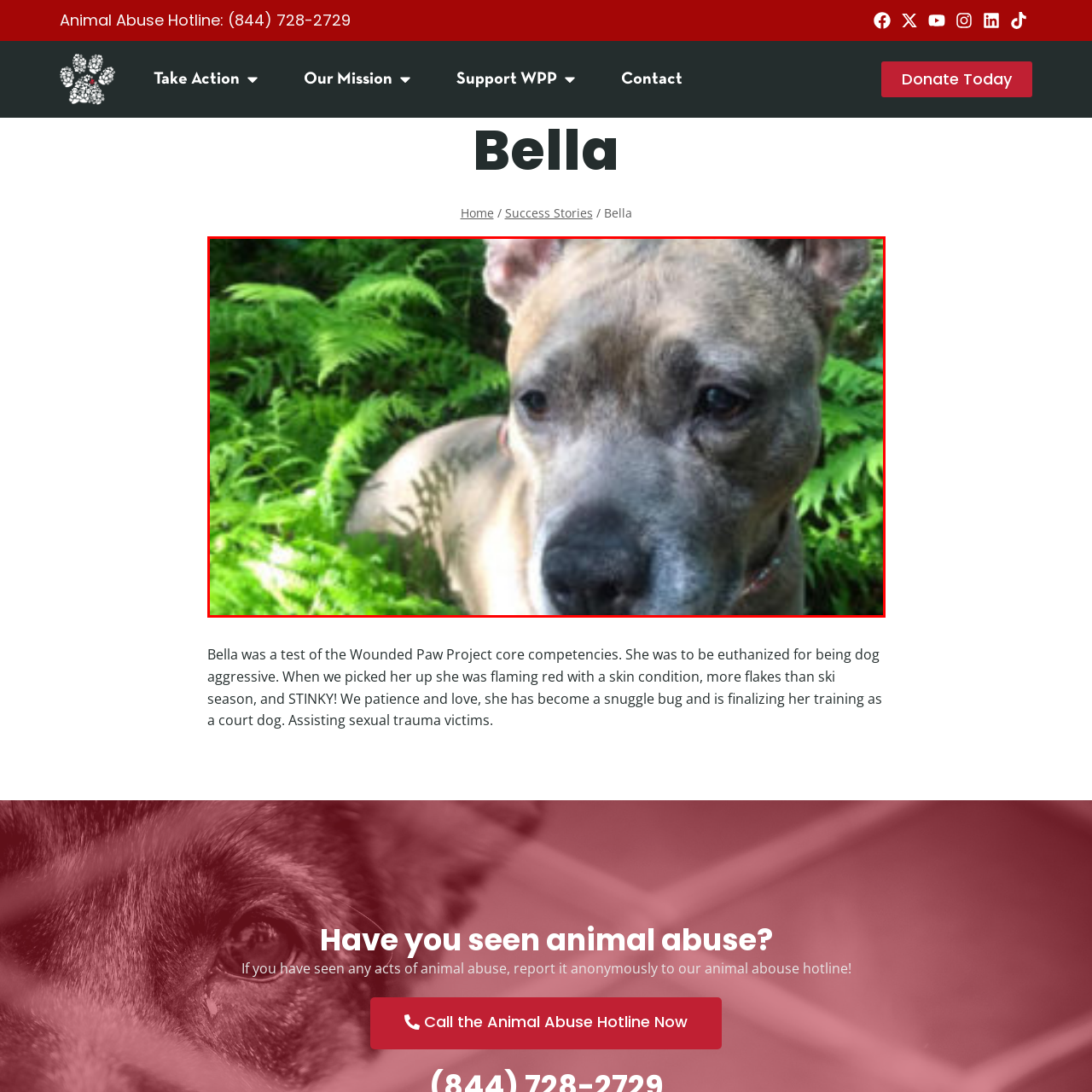Pay attention to the image encased in the red boundary and reply to the question using a single word or phrase:
What will Bella serve as in the future?

Court dog